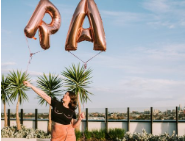Answer the question using only a single word or phrase: 
What is the color of the woman's pants?

light pink